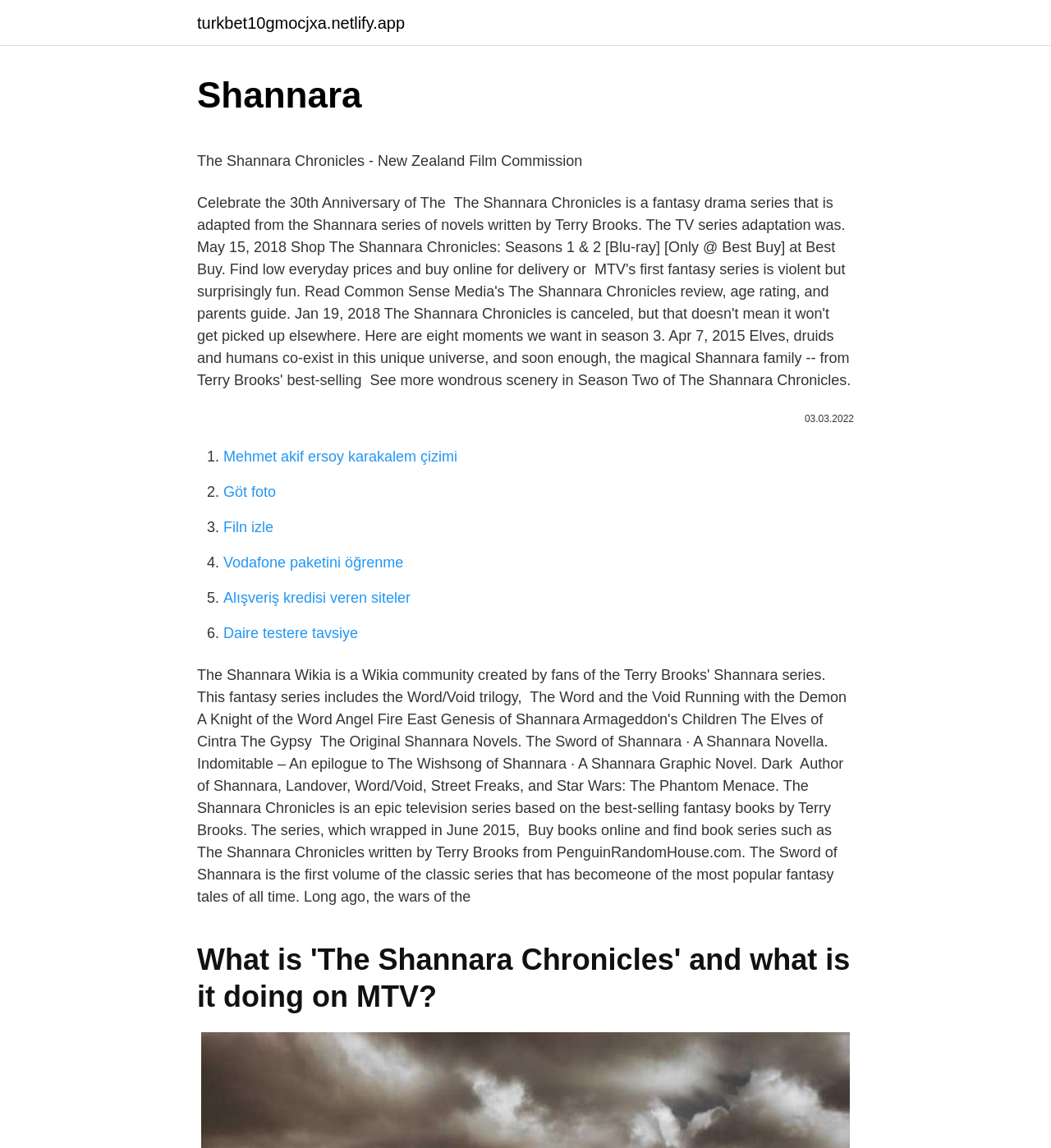Find the bounding box coordinates of the element to click in order to complete the given instruction: "Read the heading about Shannara."

[0.188, 0.063, 0.812, 0.102]